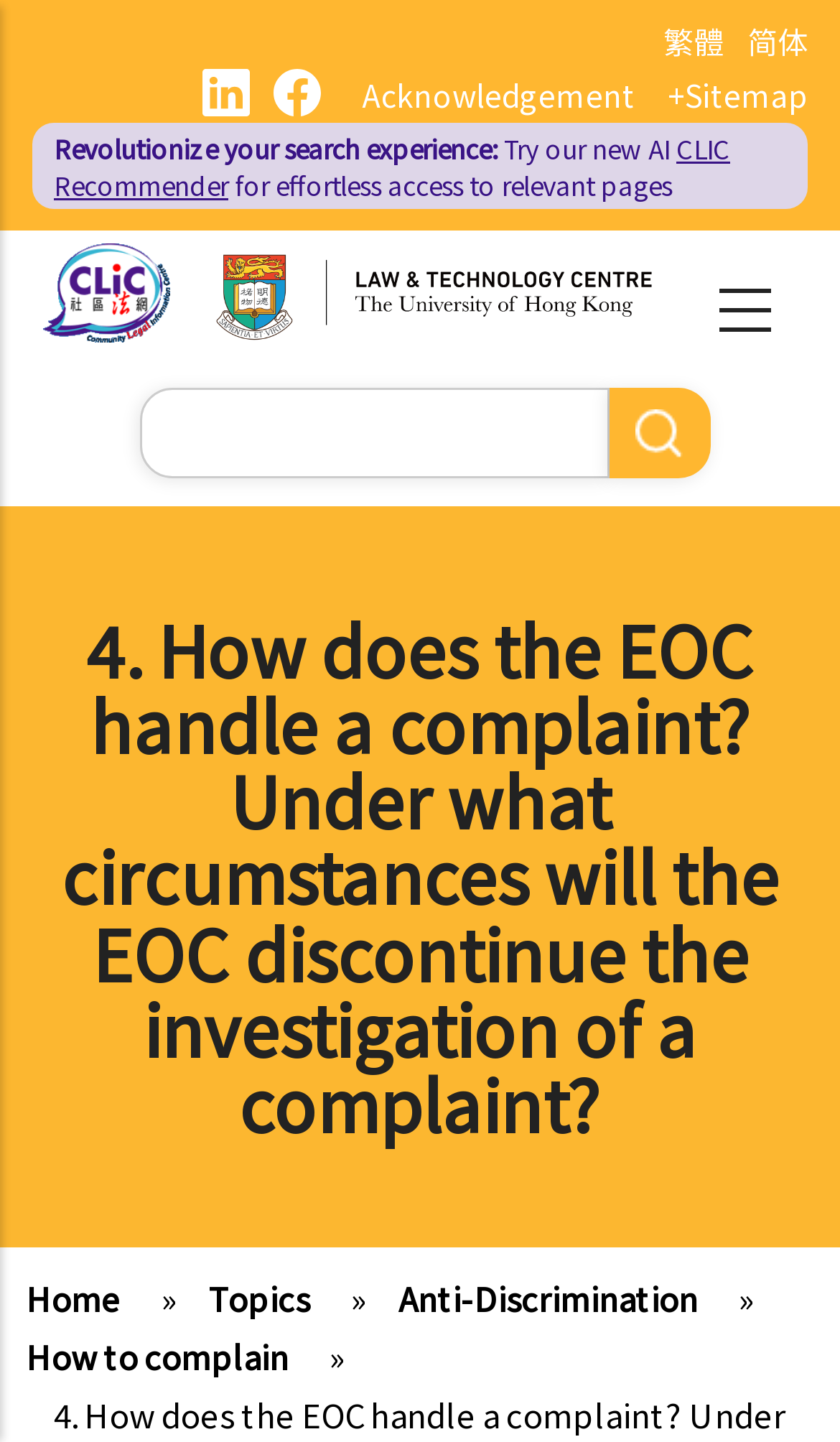What is the logo of the website?
Please provide a single word or phrase answer based on the image.

CLIC